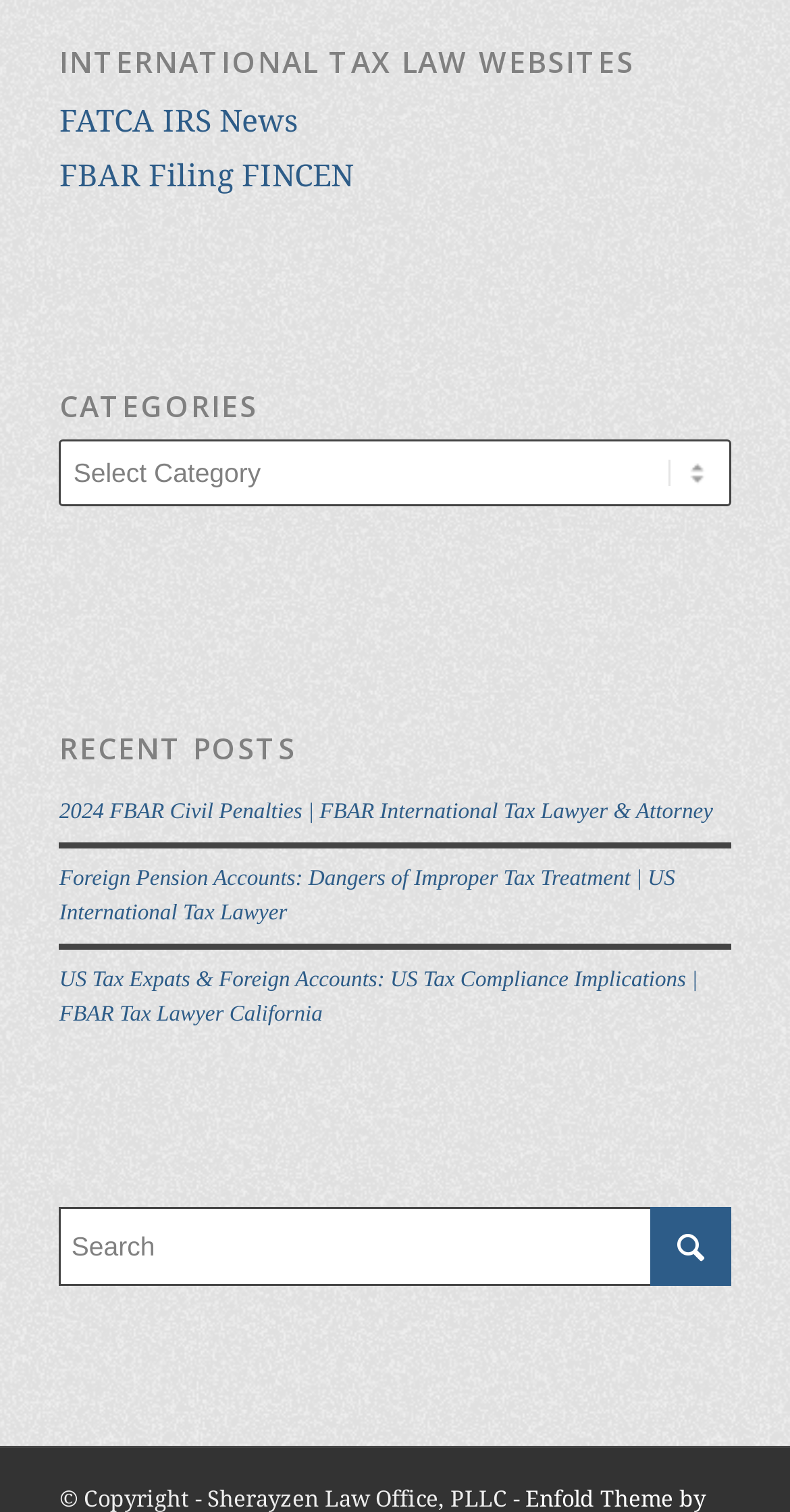Please specify the bounding box coordinates of the element that should be clicked to execute the given instruction: 'Select a category'. Ensure the coordinates are four float numbers between 0 and 1, expressed as [left, top, right, bottom].

[0.075, 0.29, 0.925, 0.334]